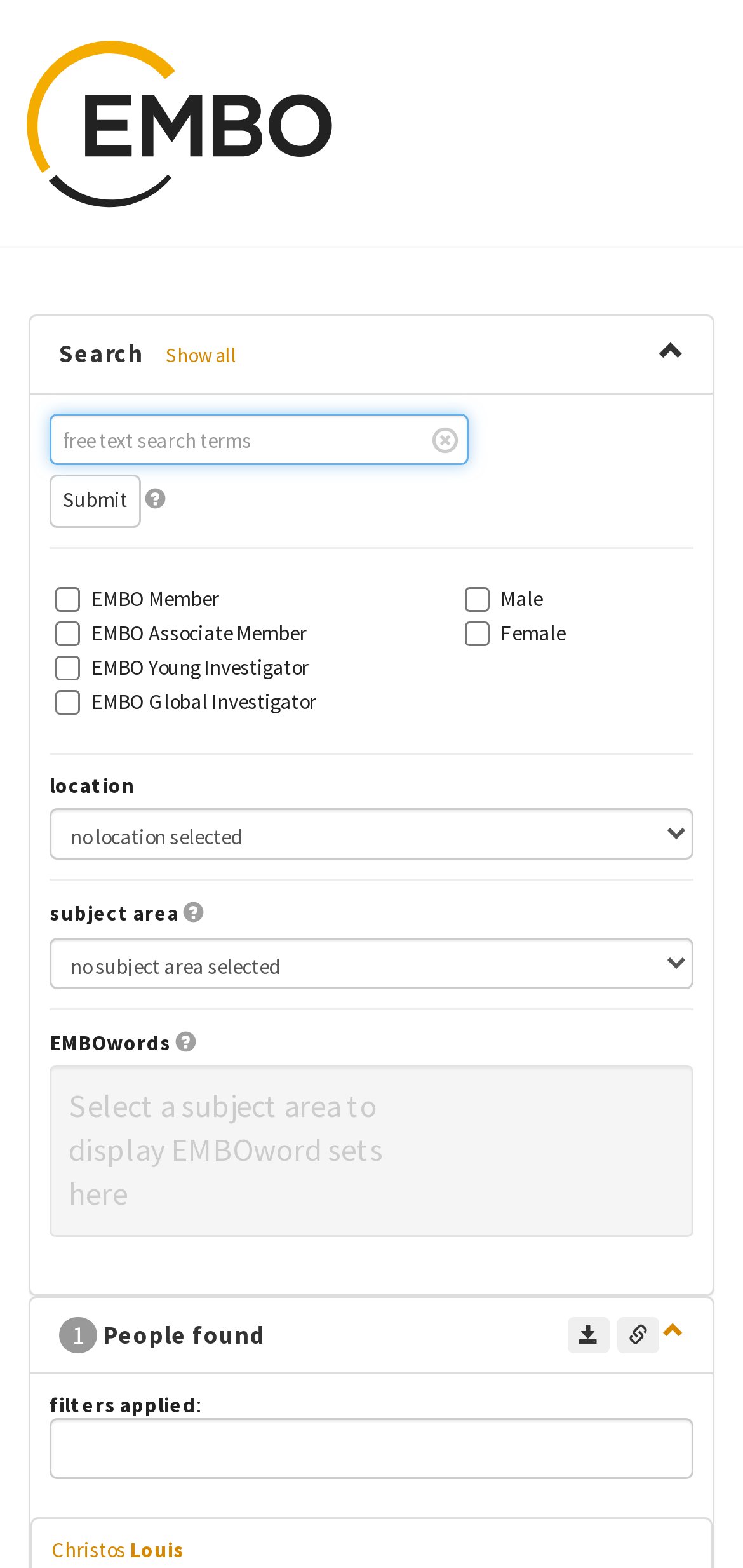Pinpoint the bounding box coordinates of the element you need to click to execute the following instruction: "Select a location". The bounding box should be represented by four float numbers between 0 and 1, in the format [left, top, right, bottom].

[0.067, 0.516, 0.933, 0.549]